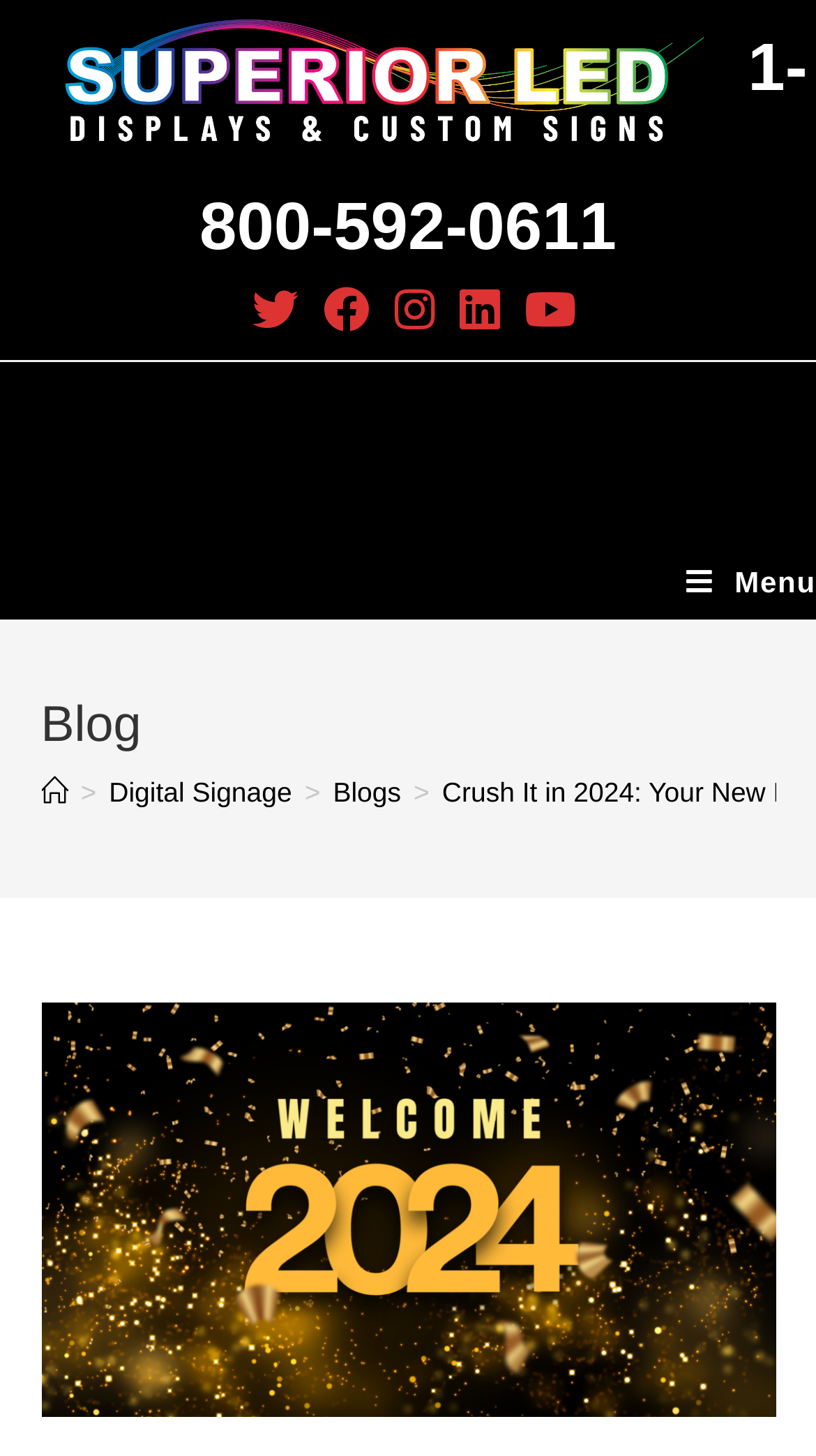Using the description "Digital Signage", locate and provide the bounding box of the UI element.

[0.134, 0.534, 0.358, 0.555]